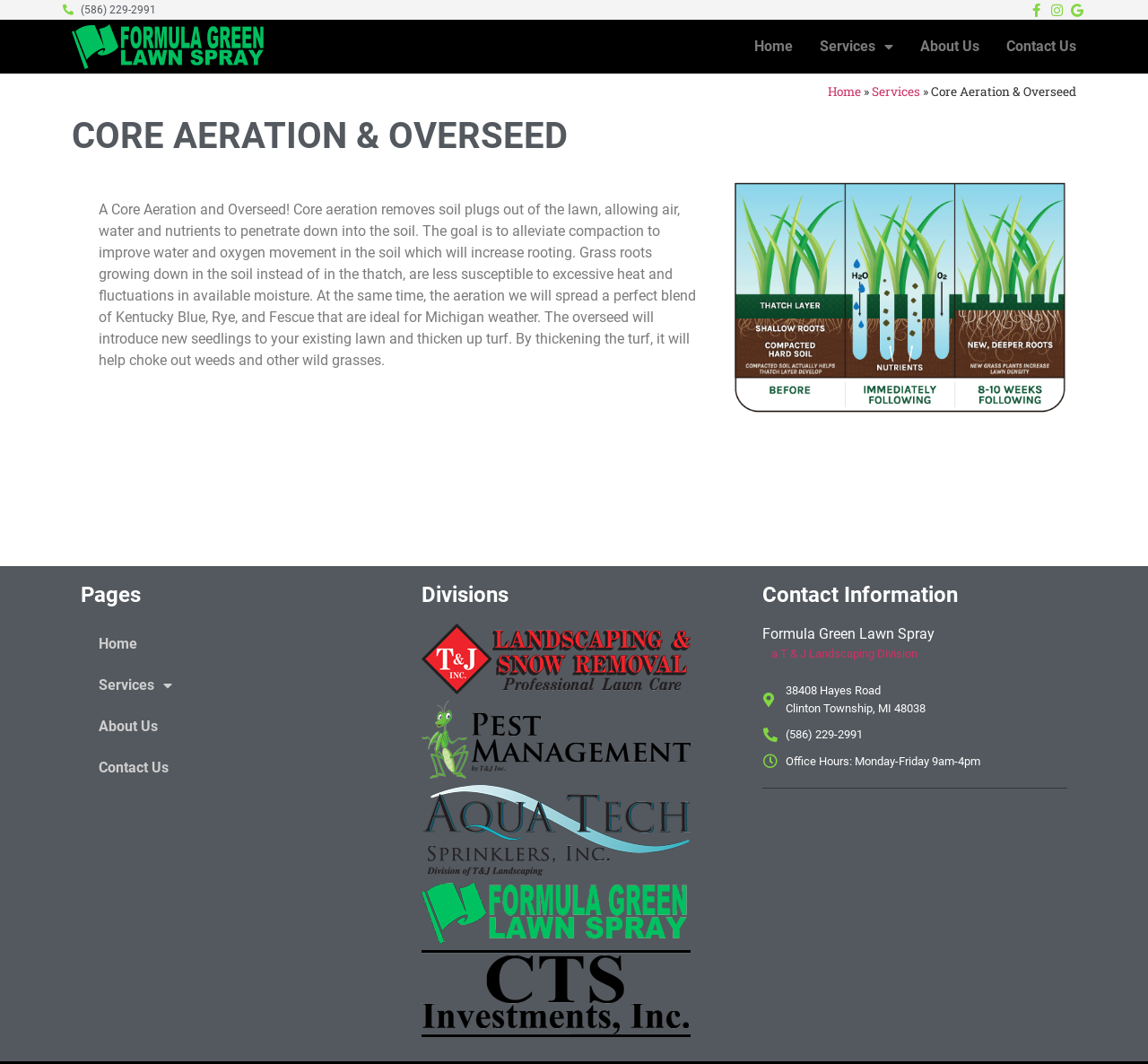Find the bounding box coordinates of the element to click in order to complete this instruction: "Visit Facebook page". The bounding box coordinates must be four float numbers between 0 and 1, denoted as [left, top, right, bottom].

[0.895, 0.002, 0.909, 0.017]